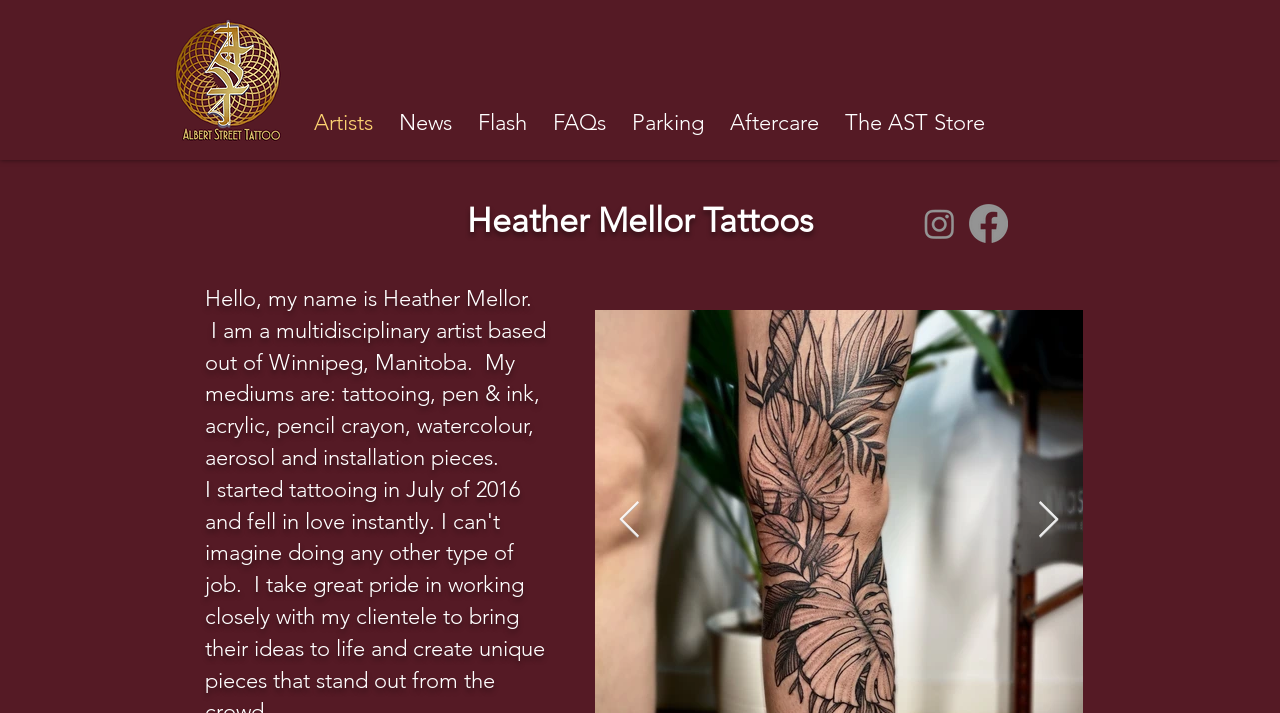What is the location of the artist? Refer to the image and provide a one-word or short phrase answer.

Winnipeg, Manitoba